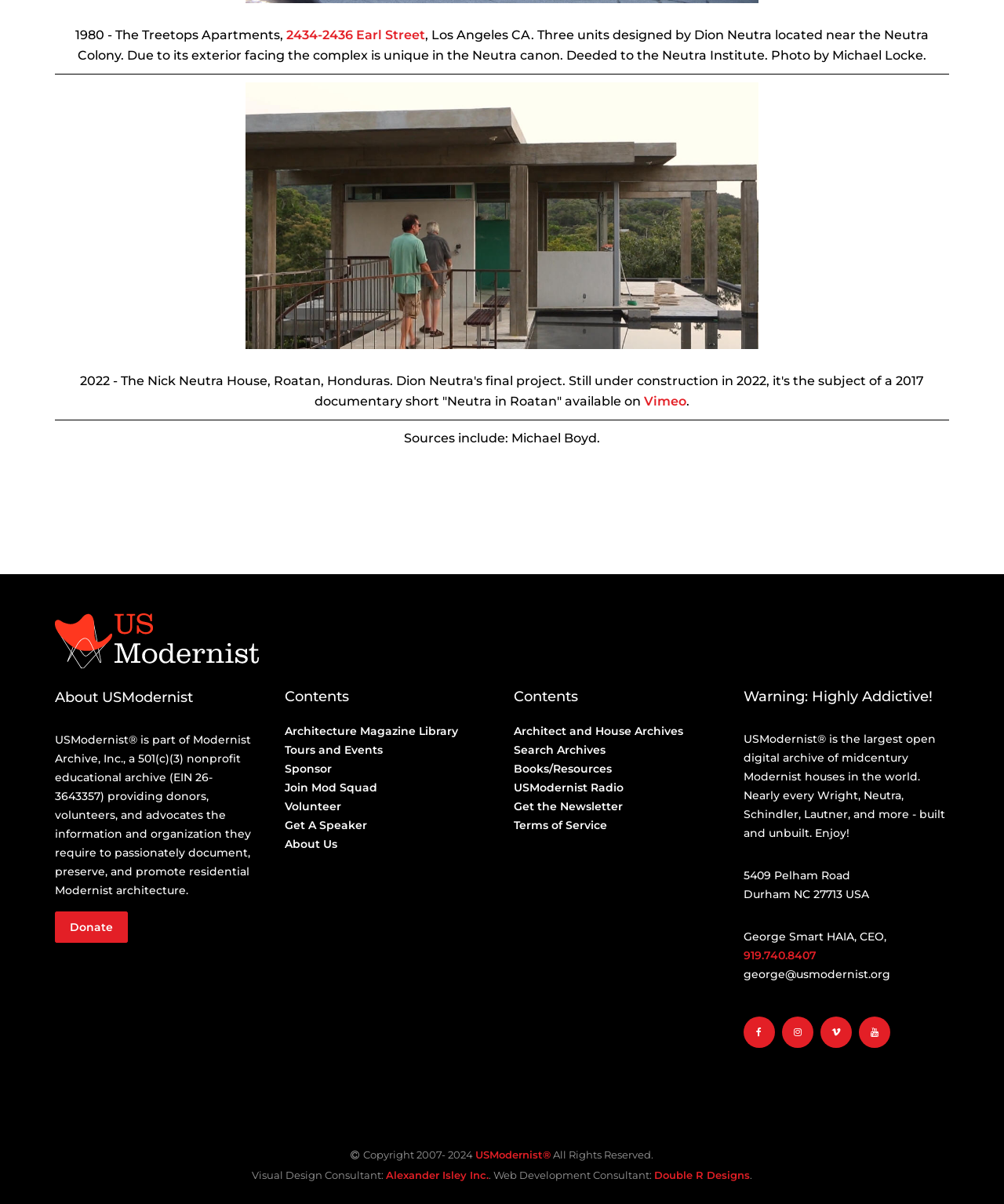Please locate the bounding box coordinates of the element that should be clicked to achieve the given instruction: "Donate to USModernist".

[0.055, 0.757, 0.127, 0.783]